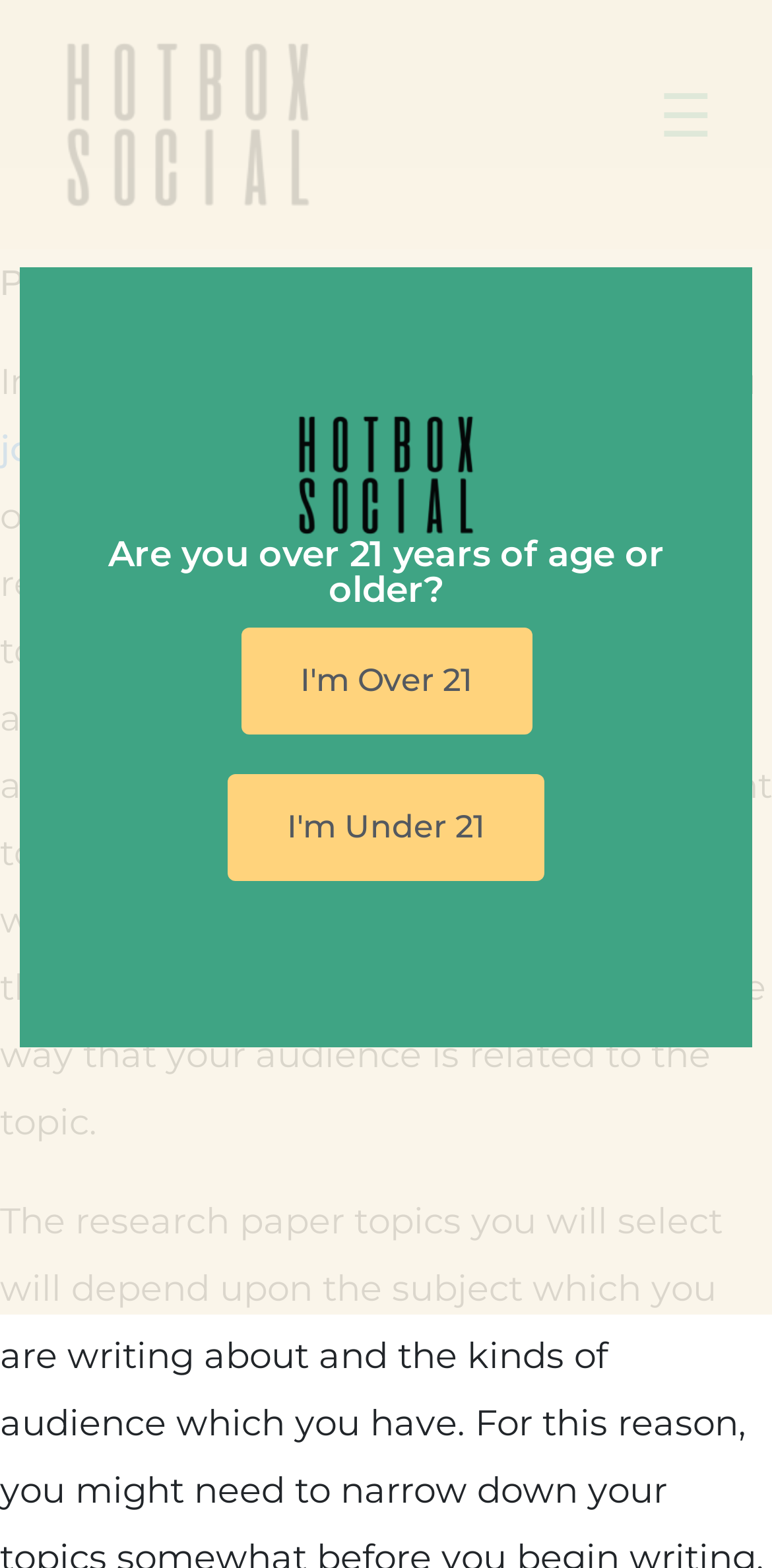Predict the bounding box coordinates for the UI element described as: "hotbox". The coordinates should be four float numbers between 0 and 1, presented as [left, top, right, bottom].

[0.734, 0.167, 0.895, 0.195]